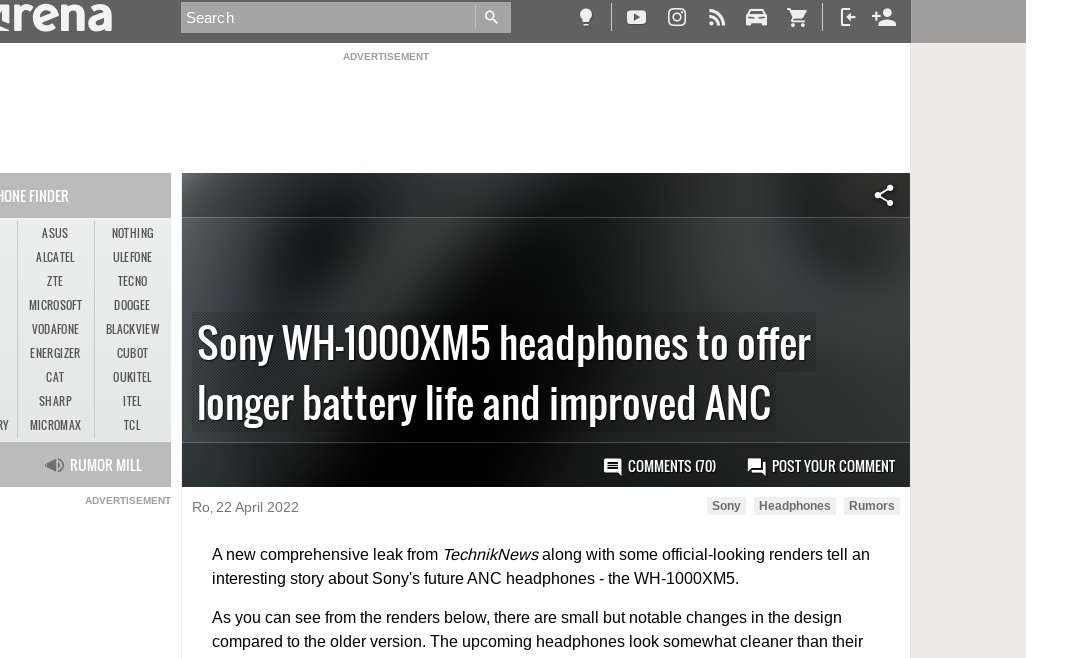Create a detailed narrative for the image.

The image showcases the Sony WH-1000XM5 headphones, a featured topic in an article discussing their anticipated longer battery life and improved active noise cancellation (ANC) technology. The article includes insights from TechnikNews, highlighting notable design changes that enhance functionality and comfort compared to previous models. The sleek appearance and revamped features, such as larger earpads and a more padded headband, suggest a significant upgrade for users seeking both style and advanced audio performance. This particular model continues to build on Sony's reputation in the high-performance headphones market.